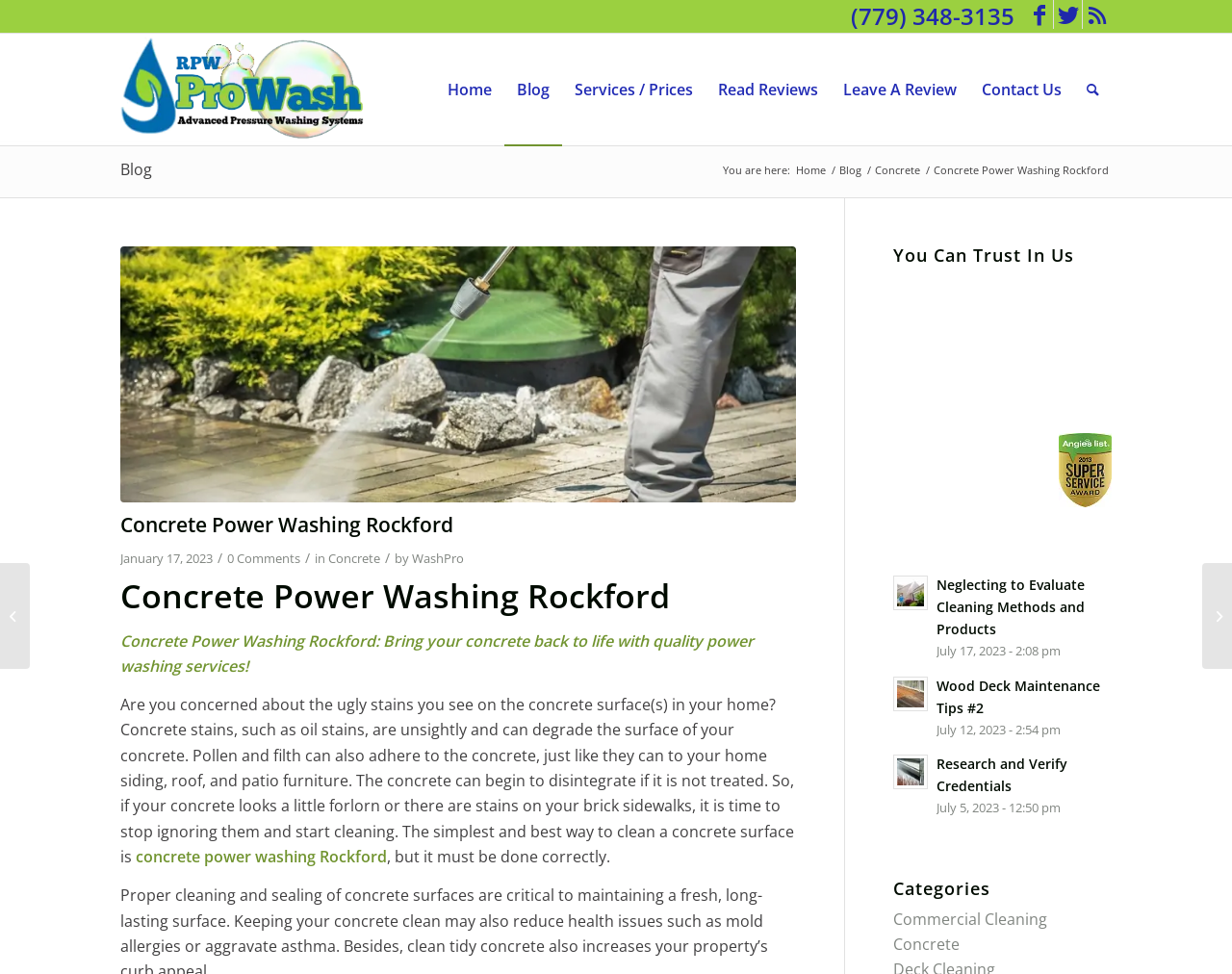Please identify the bounding box coordinates of the element's region that should be clicked to execute the following instruction: "Learn about concrete power washing". The bounding box coordinates must be four float numbers between 0 and 1, i.e., [left, top, right, bottom].

[0.098, 0.253, 0.646, 0.516]